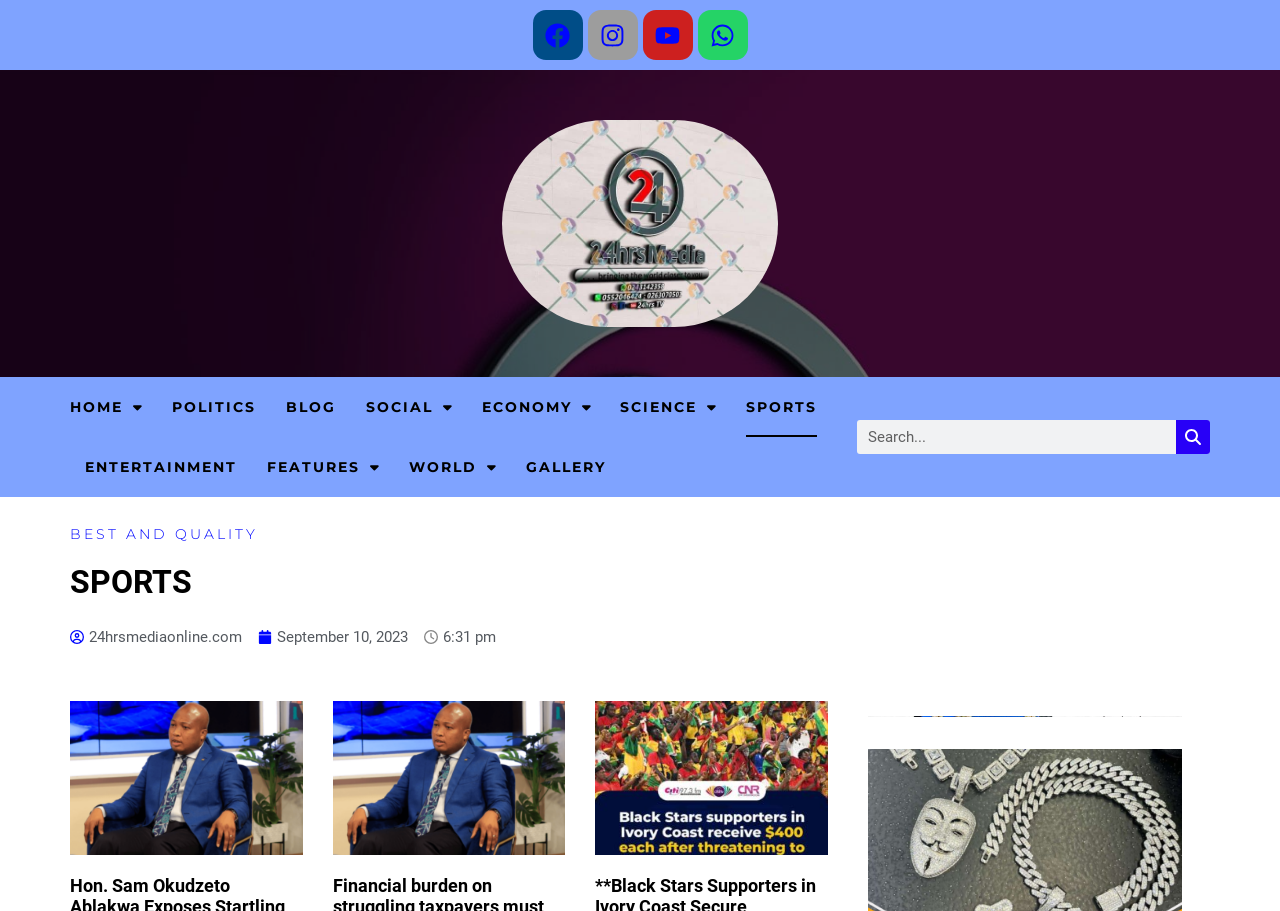Please identify the bounding box coordinates of the clickable region that I should interact with to perform the following instruction: "Click on OpenStack". The coordinates should be expressed as four float numbers between 0 and 1, i.e., [left, top, right, bottom].

None